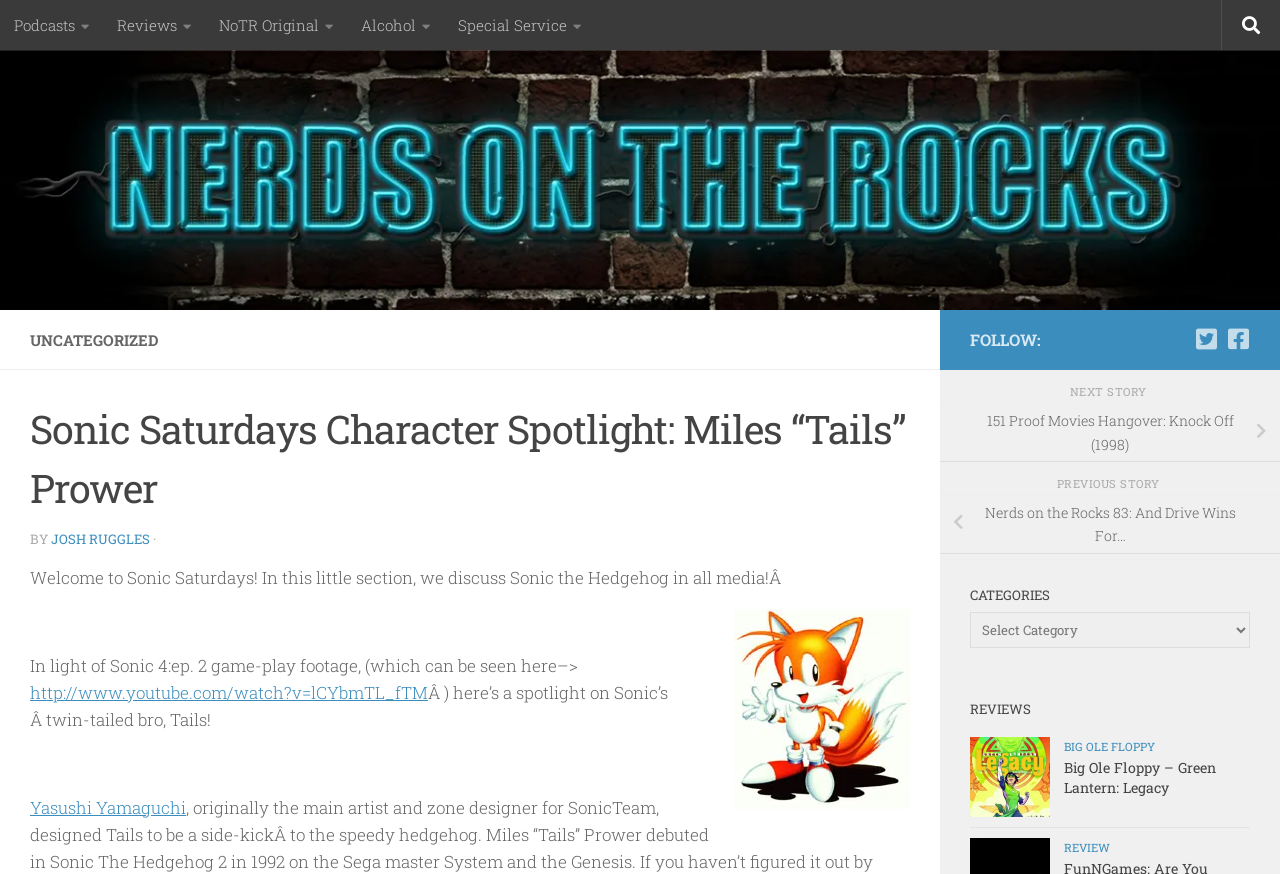Find the main header of the webpage and produce its text content.

Sonic Saturdays Character Spotlight: Miles “Tails” Prower